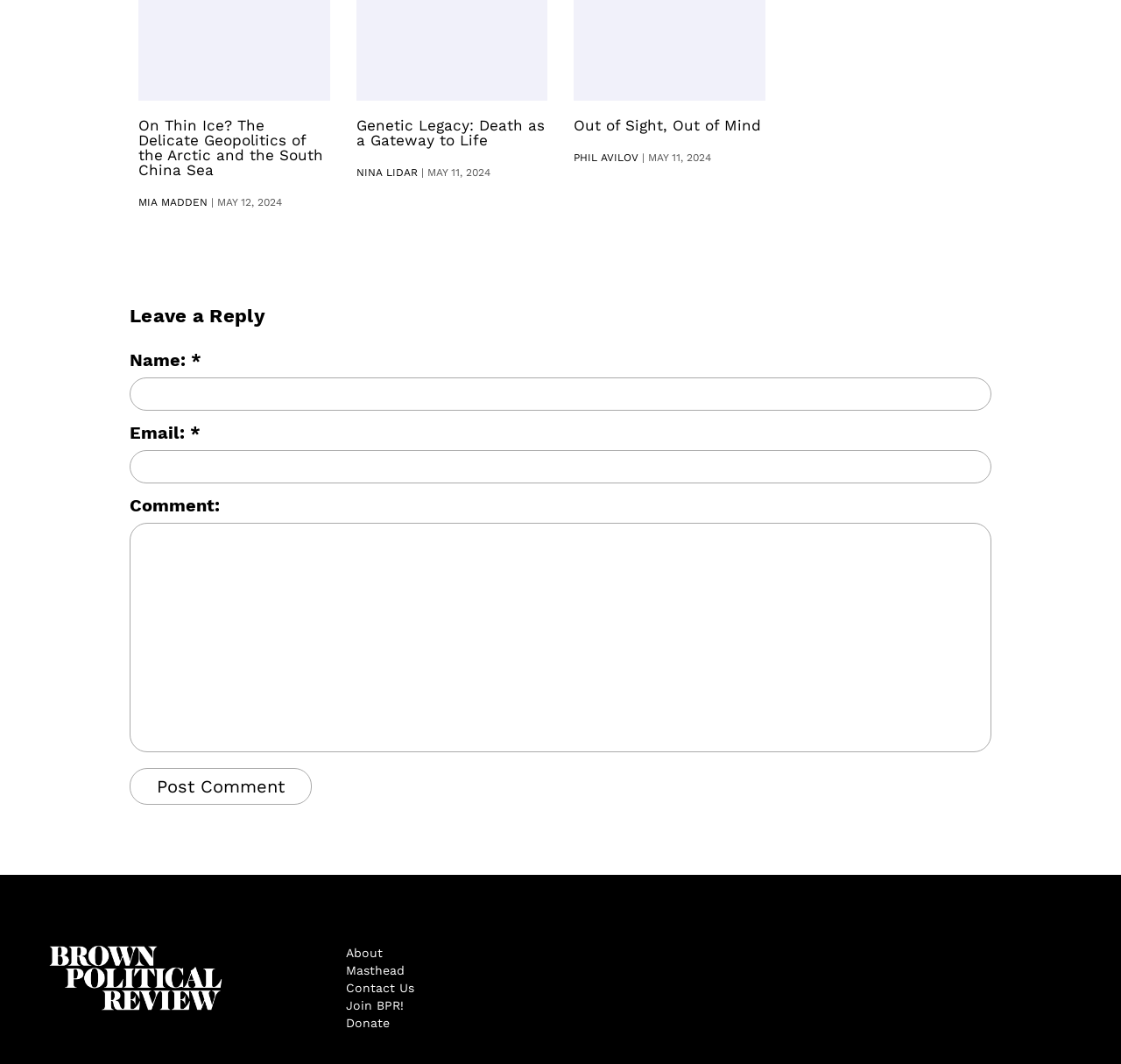Can you specify the bounding box coordinates of the area that needs to be clicked to fulfill the following instruction: "Post a comment"?

[0.116, 0.722, 0.278, 0.756]